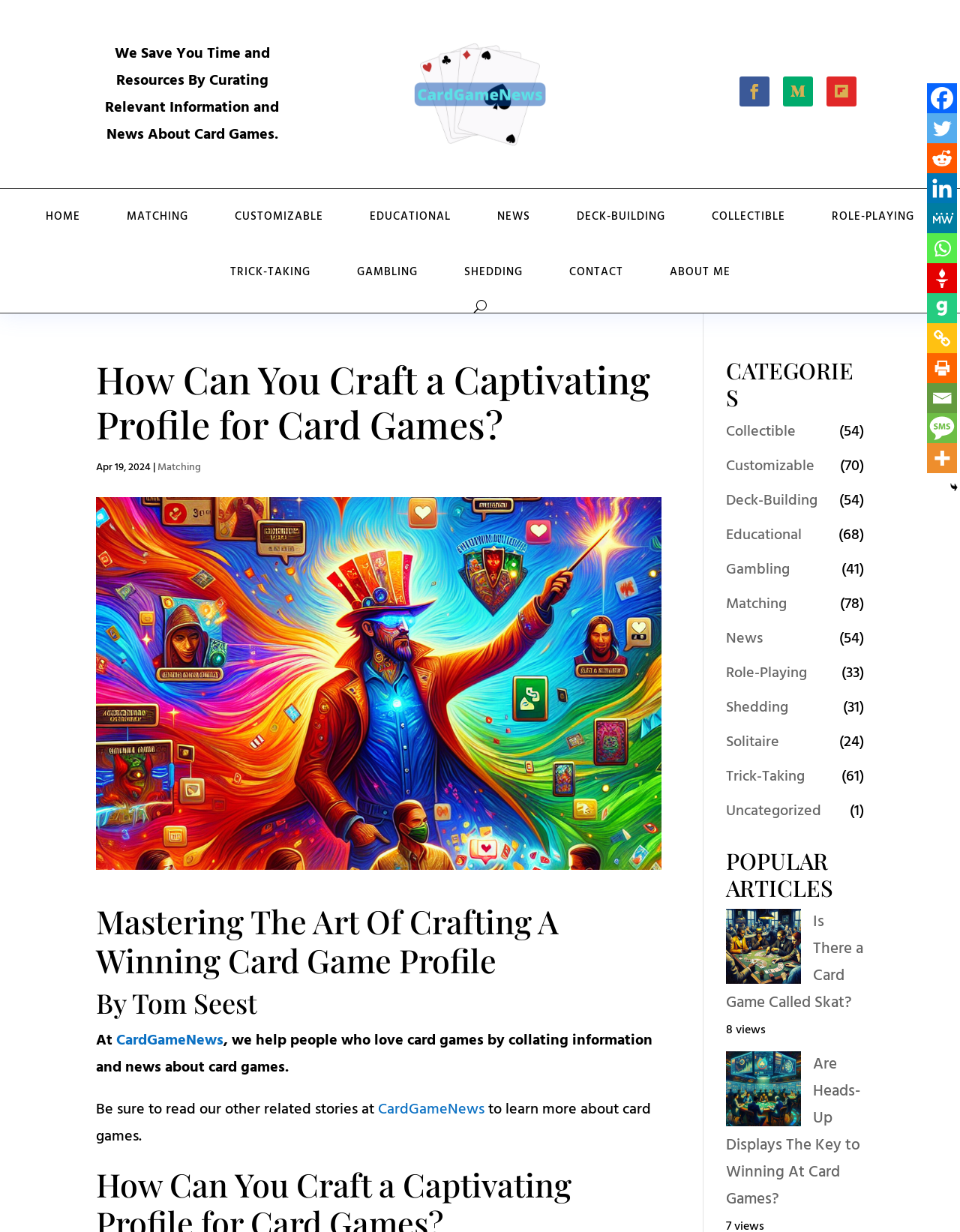Given the following UI element description: "CardGameNews", find the bounding box coordinates in the webpage screenshot.

[0.394, 0.891, 0.505, 0.91]